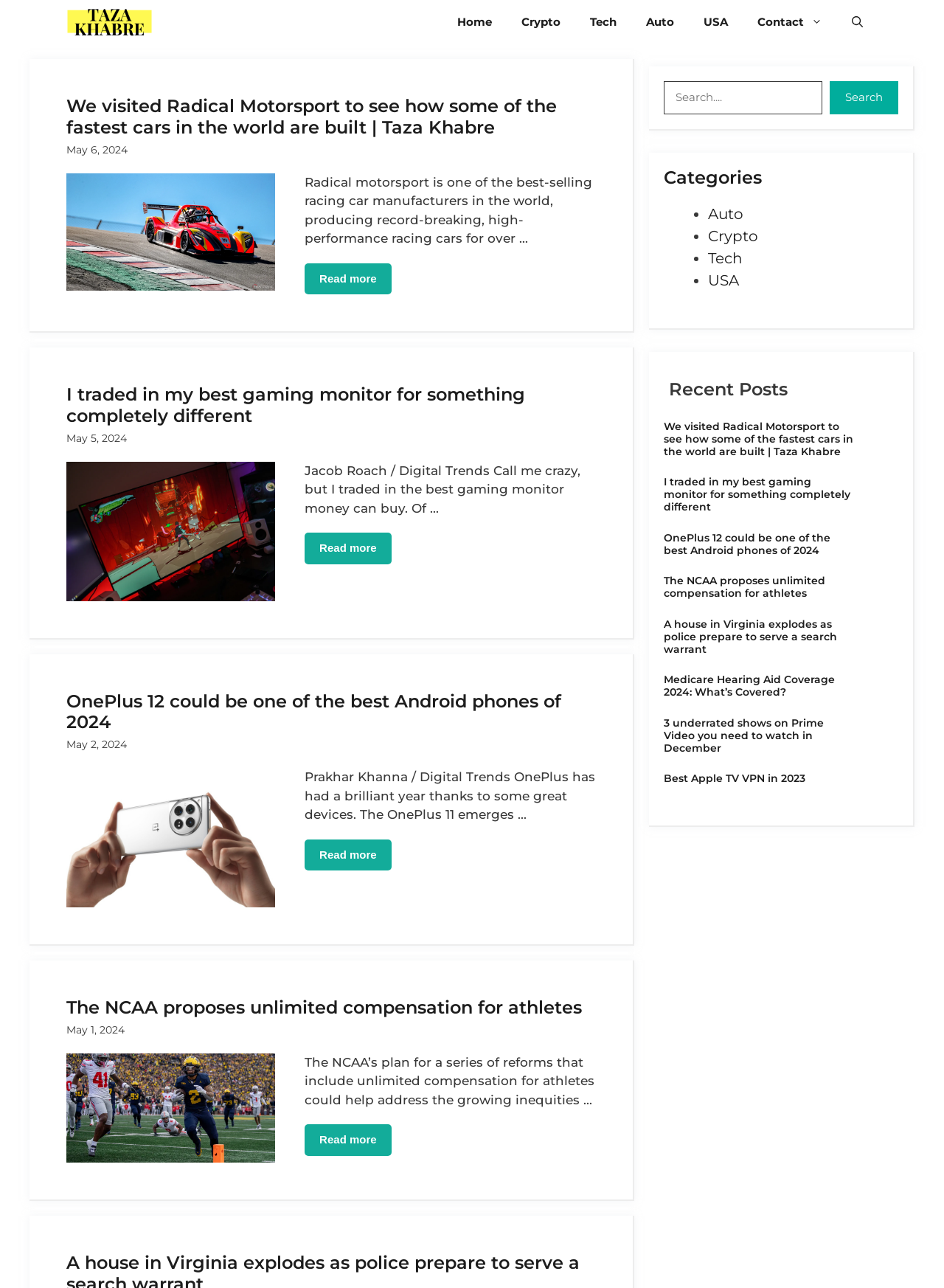What is the date of the second news article?
Provide a detailed and well-explained answer to the question.

The second news article is titled 'I traded in my best gaming monitor for something completely different', and its date is listed as 'May 5, 2024'.